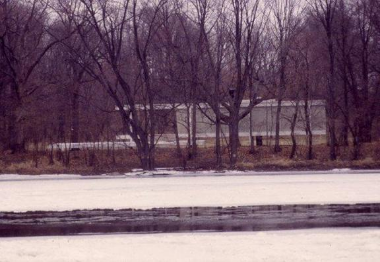What is the relationship between the building and its surroundings?
Please ensure your answer to the question is detailed and covers all necessary aspects.

The caption highlights the interplay between nature and human-made environments, suggesting that the building is designed to blend in with its natural surroundings, creating a sense of harmony between the two.